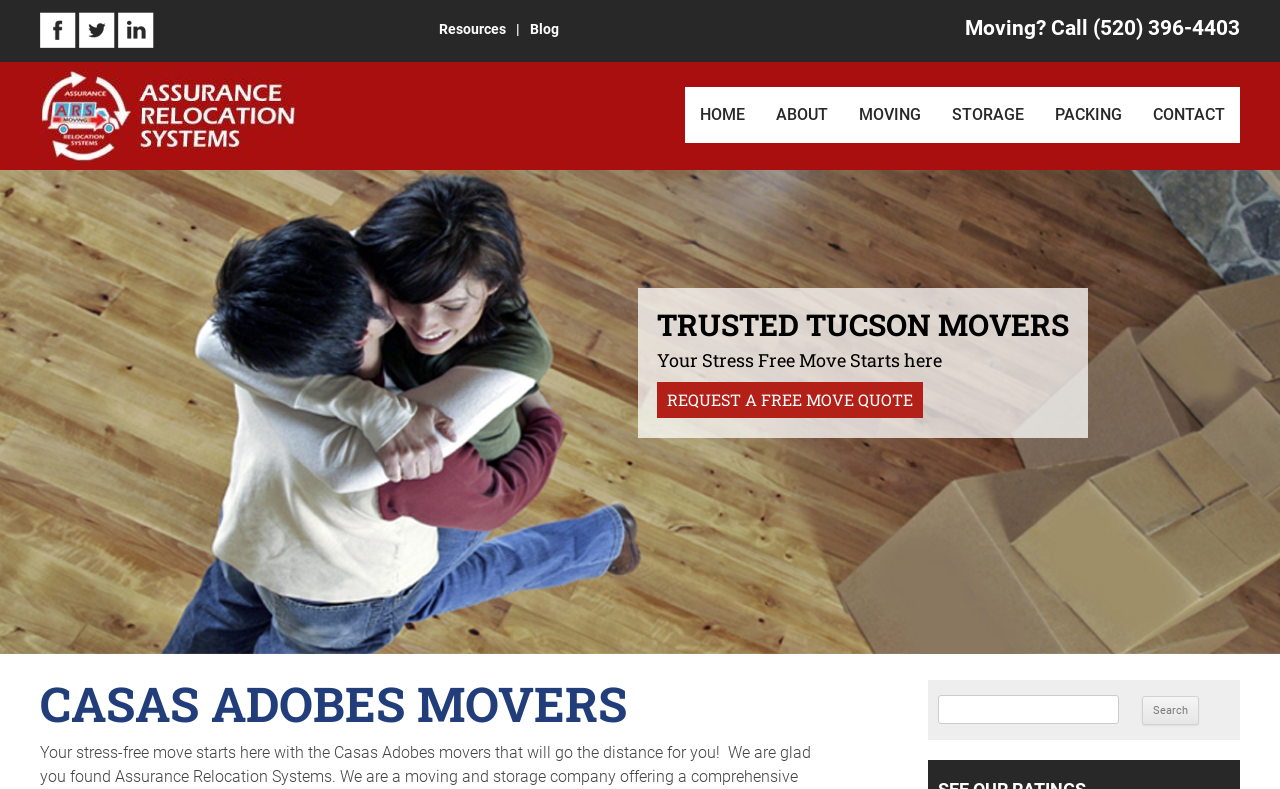Identify the bounding box coordinates for the region of the element that should be clicked to carry out the instruction: "Click the 'HOME' link". The bounding box coordinates should be four float numbers between 0 and 1, i.e., [left, top, right, bottom].

[0.535, 0.11, 0.594, 0.181]